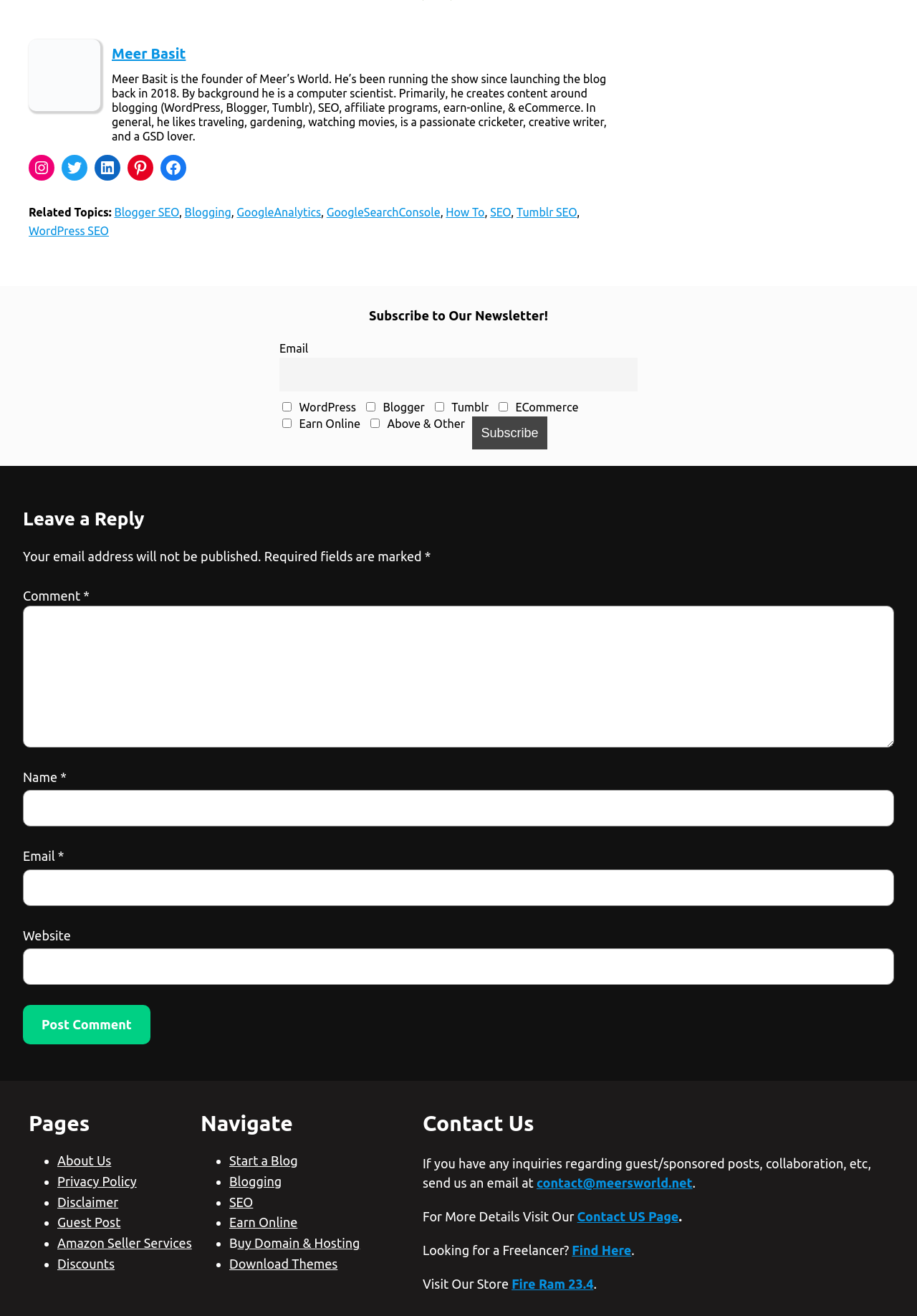Please find the bounding box coordinates of the element that you should click to achieve the following instruction: "Visit the about us page". The coordinates should be presented as four float numbers between 0 and 1: [left, top, right, bottom].

[0.062, 0.876, 0.121, 0.887]